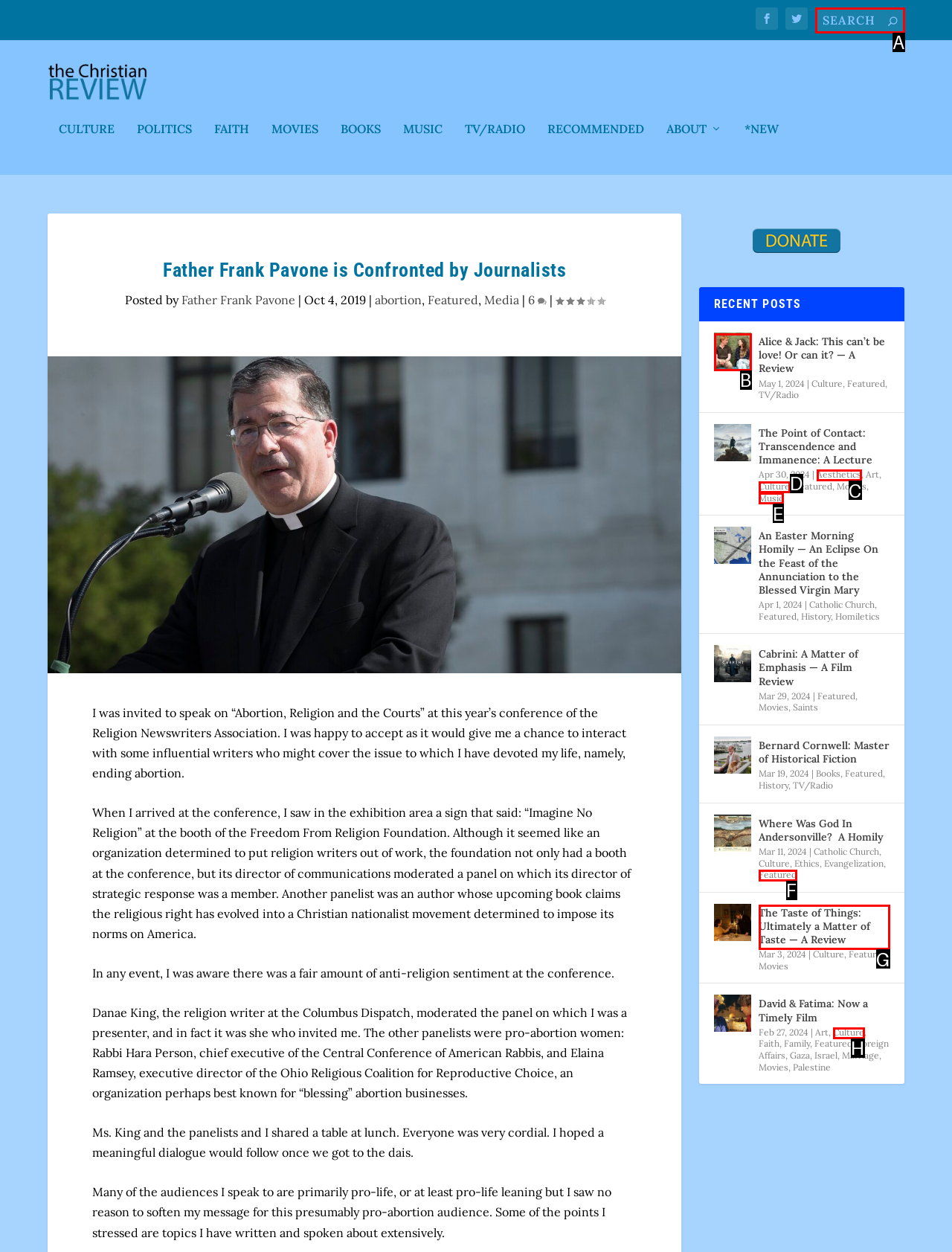Choose the option that aligns with the description: name="s" placeholder="Search" title="Search for:"
Respond with the letter of the chosen option directly.

A